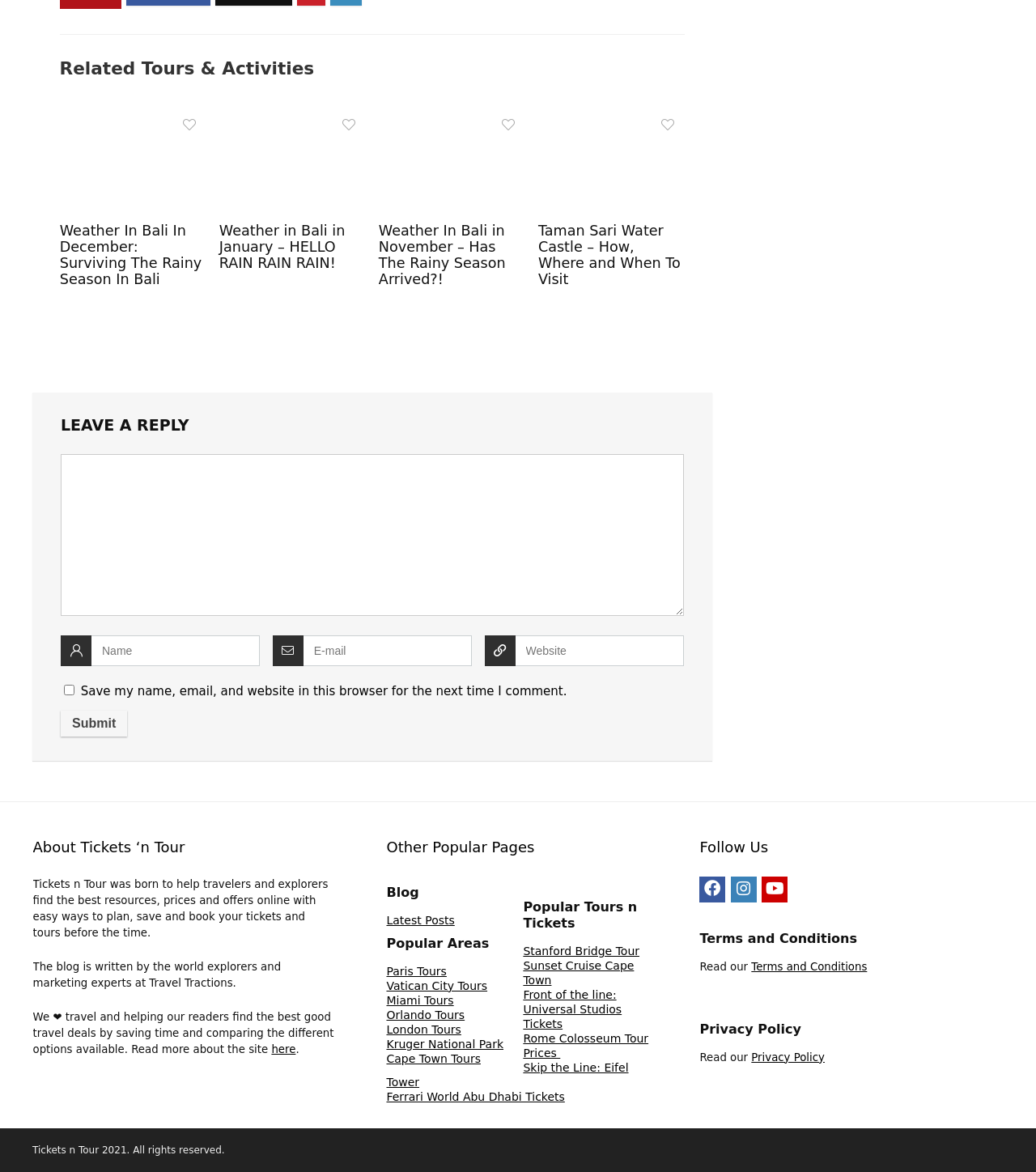Please determine the bounding box coordinates of the section I need to click to accomplish this instruction: "Visit the blog".

[0.373, 0.755, 0.495, 0.768]